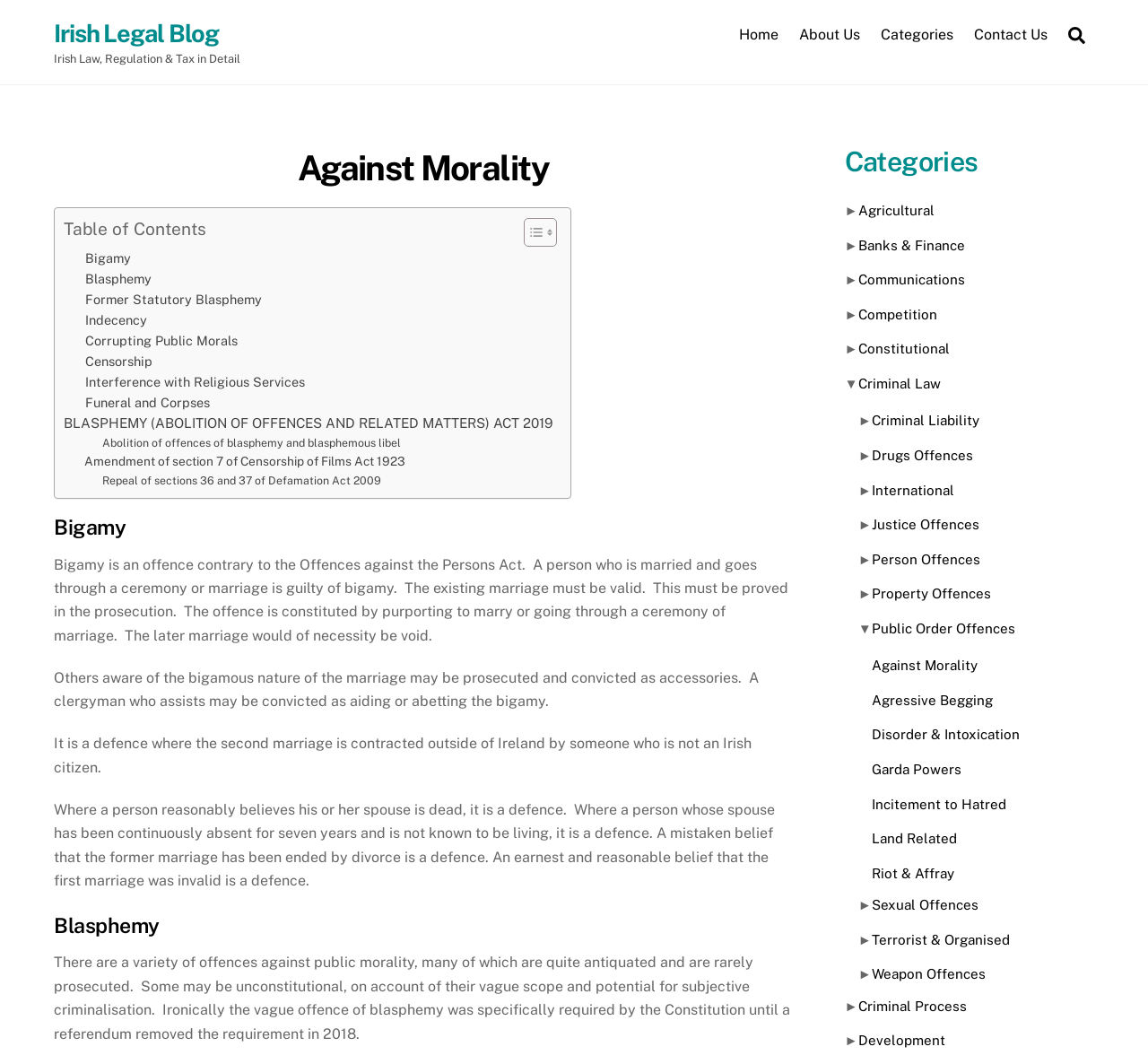Identify the bounding box coordinates for the element that needs to be clicked to fulfill this instruction: "Search for something". Provide the coordinates in the format of four float numbers between 0 and 1: [left, top, right, bottom].

[0.923, 0.016, 0.953, 0.05]